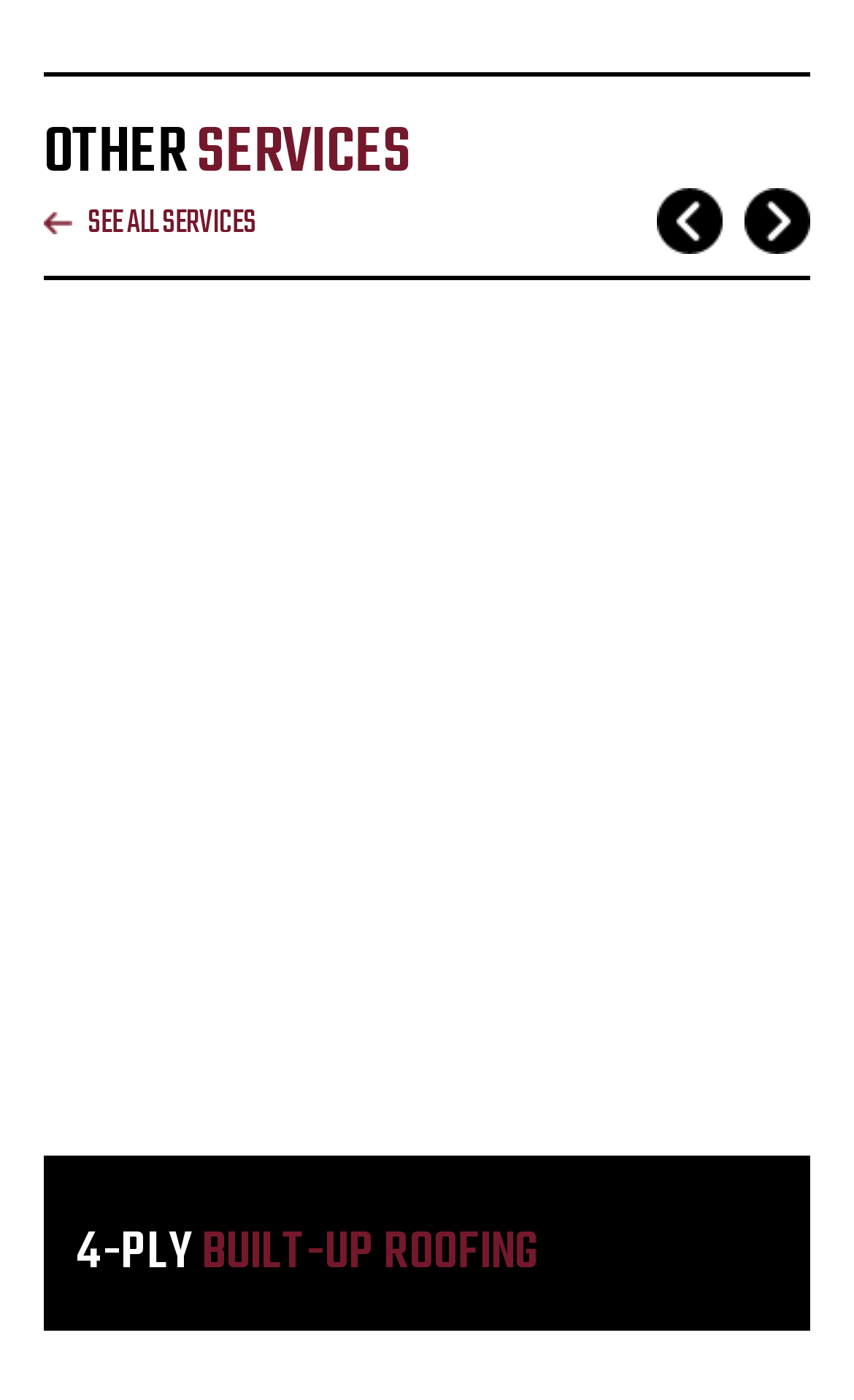What is the position of the 'SEE ALL SERVICES' link?
Please give a detailed and thorough answer to the question, covering all relevant points.

I determined this answer by comparing the y1 and y2 coordinates of the 'SEE ALL SERVICES' link and the options. The link's y1 and y2 coordinates are [0.143, 0.178] which are smaller than the y1 and y2 coordinates of the options, indicating that it is positioned above them.